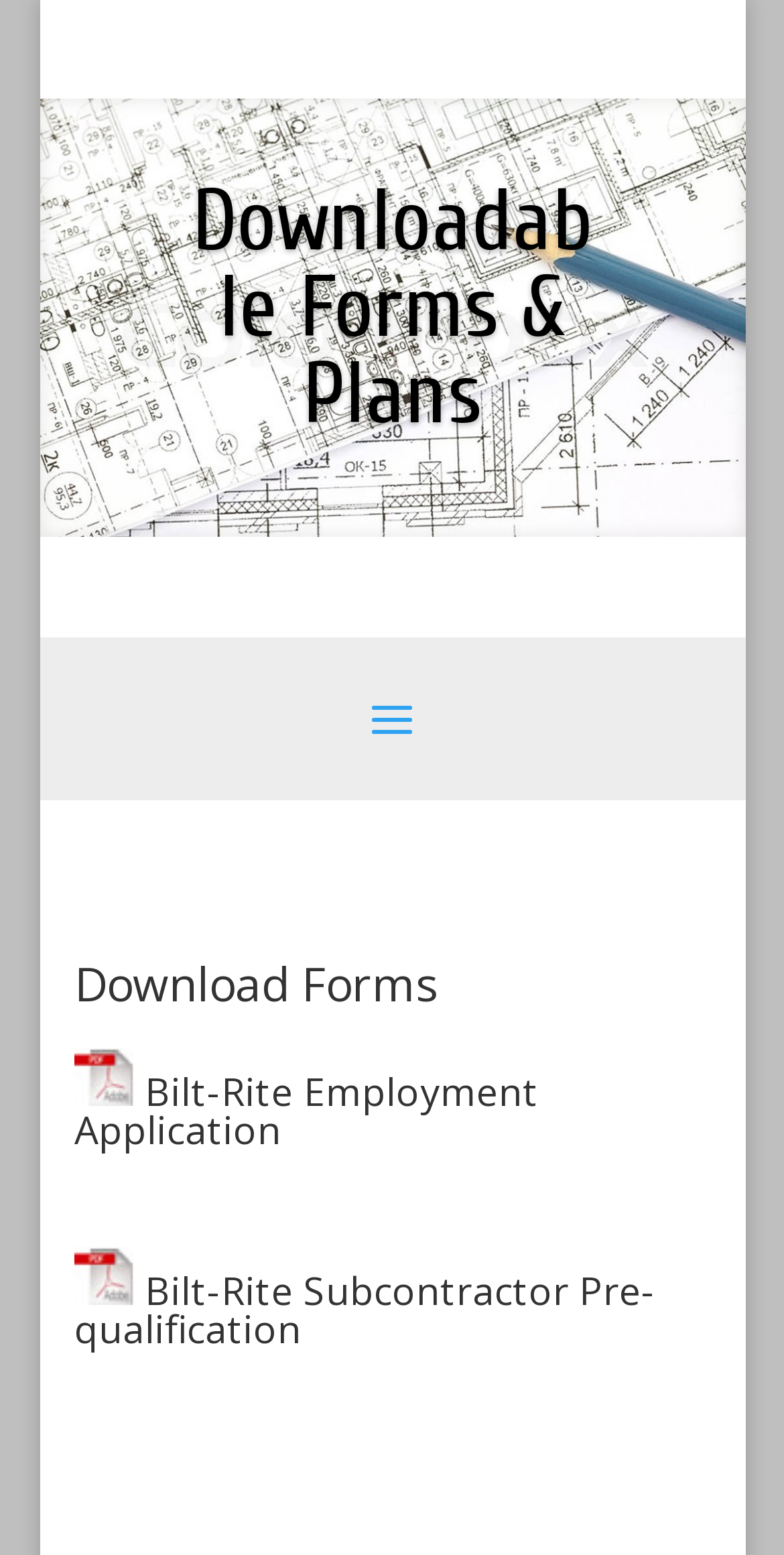Given the element description, predict the bounding box coordinates in the format (top-left x, top-left y, bottom-right x, bottom-right y), using floating point numbers between 0 and 1: Bilt-Rite Subcontractor Pre-qualification

[0.095, 0.813, 0.836, 0.871]